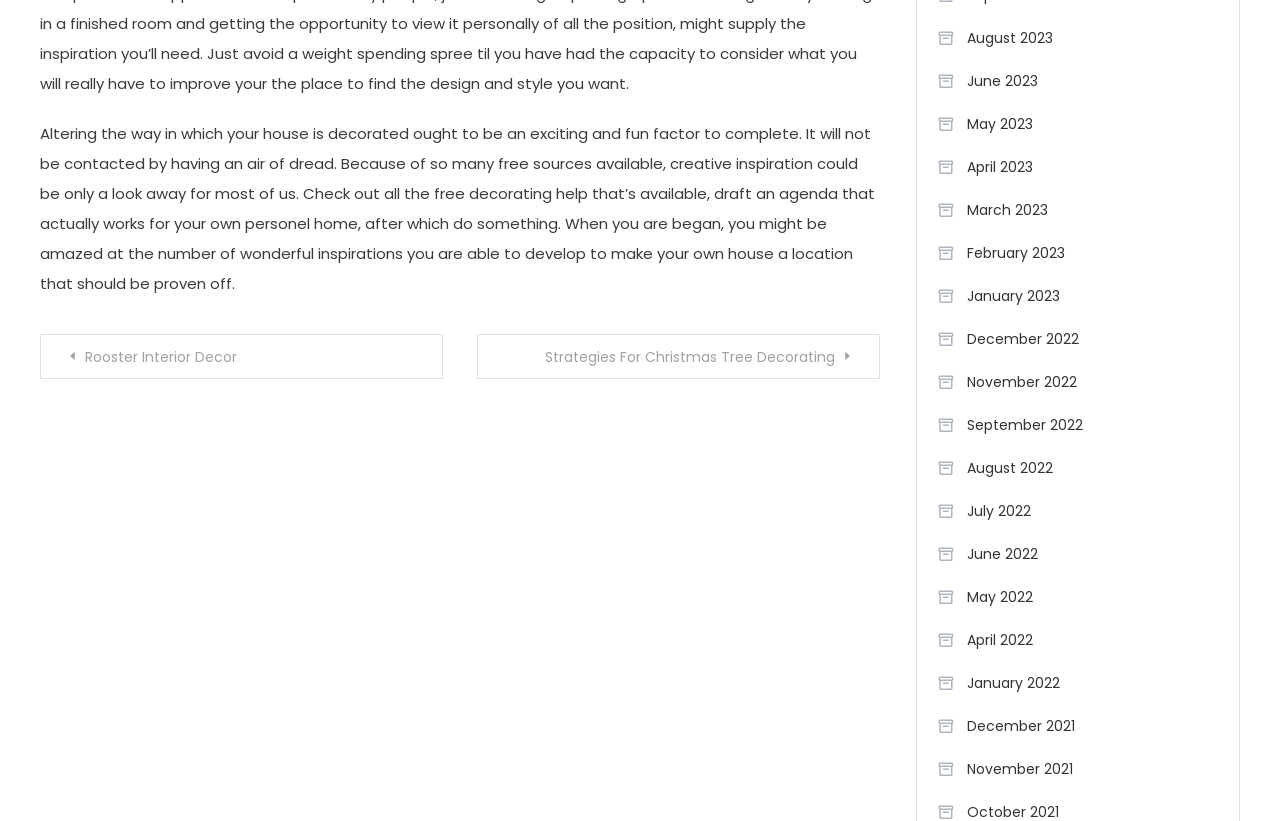Respond with a single word or phrase to the following question:
What is the topic of the main text?

Home decoration